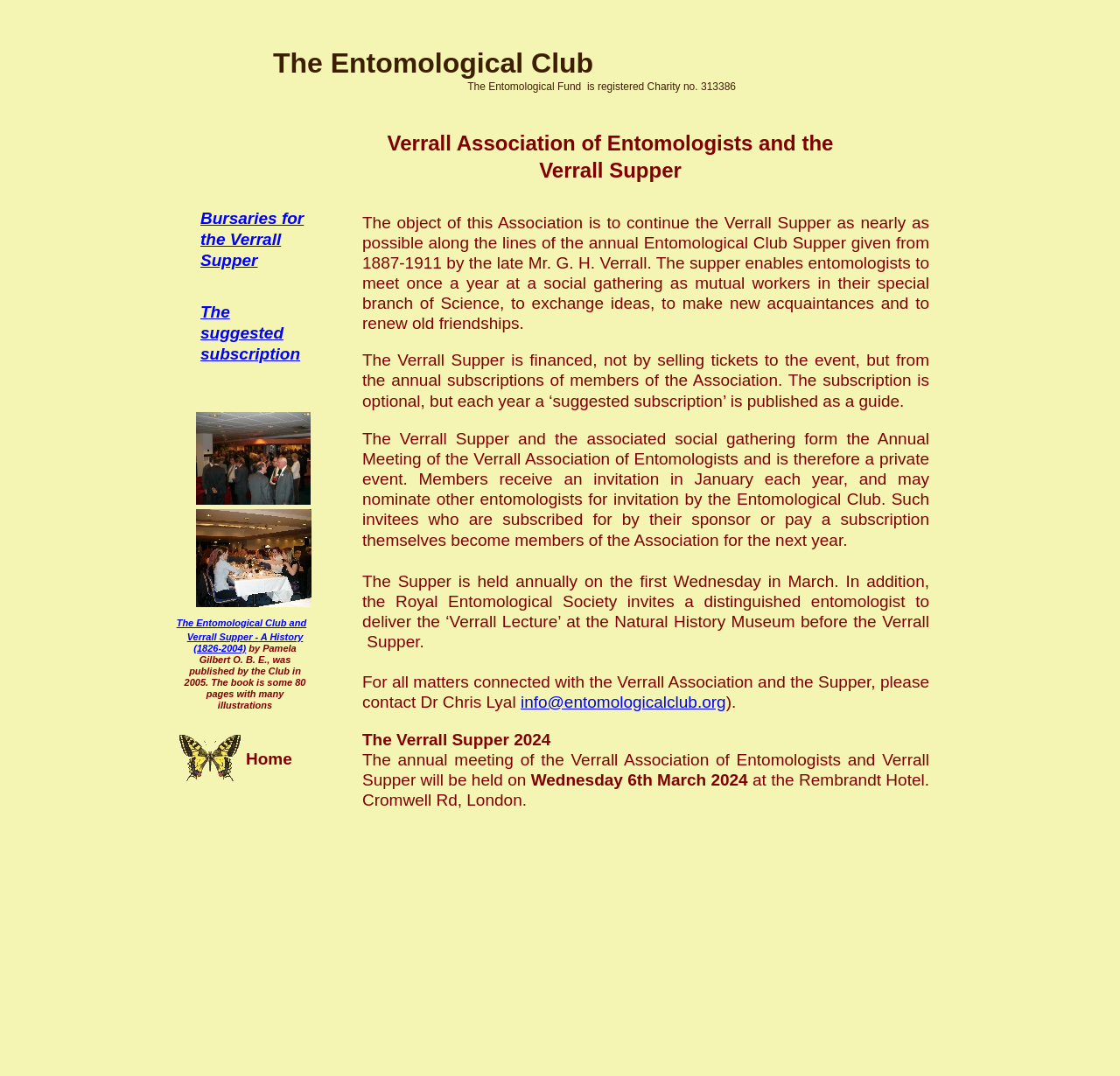Generate a comprehensive description of the webpage content.

The webpage is about the Verrall Association of Entomologists, a charity organization that aims to continue the Verrall Supper, a social gathering for entomologists. At the top of the page, there is a title "The Entomological Club" followed by a brief description of the Entomological Fund, a registered charity.

Below the title, there are two images, one labeled "A Verrall Supper" and the other "The conversazionne before the supper", which are likely related to the Verrall Supper event. To the right of the images, there are two links, "The suggested subscription" and "Bursaries for the Verrall Supper", which provide information on membership and financial support.

The main content of the page is divided into several sections. The first section explains the object of the association, which is to continue the Verrall Supper, a tradition started in 1887. The supper enables entomologists to meet, exchange ideas, and make new acquaintances.

The next section explains how the Verrall Supper is financed, which is through annual subscriptions from members. The subscription is optional, but a suggested amount is published as a guide.

Further down, there is information about the Verrall Supper and the associated social gathering, which form the Annual Meeting of the Verrall Association of Entomologists. Members receive an invitation in January, and may nominate other entomologists for invitation.

The page also mentions the Verrall Lecture, which is delivered by a distinguished entomologist at the Natural History Museum before the Verrall Supper. The lecture is held annually on the first Wednesday in March.

At the bottom of the page, there is contact information for Dr. Chris Lyal, who can be reached for matters connected with the Verrall Association and the Supper. There is also a link to the email address "info@entomologicalclub.org".

Finally, there is information about the upcoming Verrall Supper 2024, which will be held on Wednesday, 6th March 2024, at the Rembrandt Hotel in London.